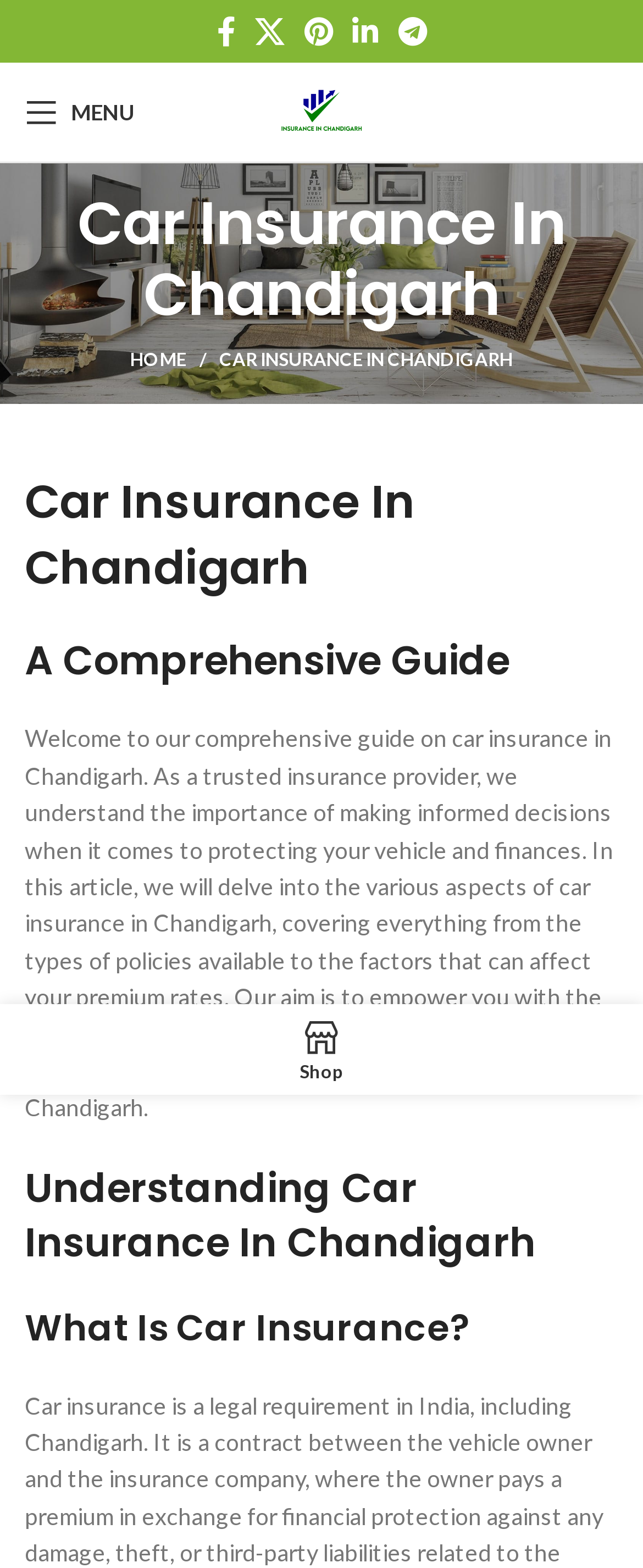Predict the bounding box coordinates of the area that should be clicked to accomplish the following instruction: "Open Facebook social link". The bounding box coordinates should consist of four float numbers between 0 and 1, i.e., [left, top, right, bottom].

[0.322, 0.004, 0.381, 0.036]